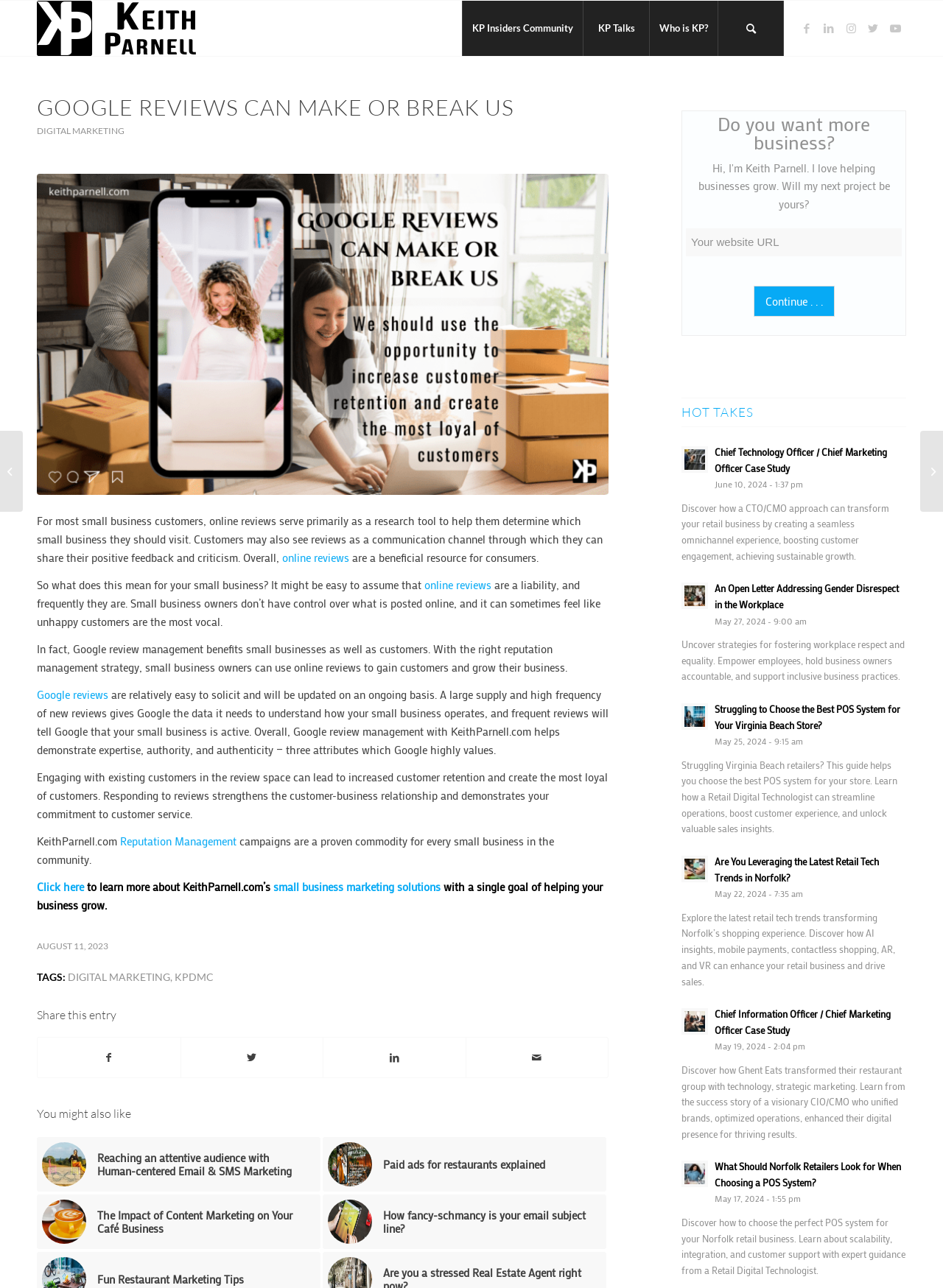Please find the bounding box coordinates of the clickable region needed to complete the following instruction: "Click on the 'Continue...' button". The bounding box coordinates must consist of four float numbers between 0 and 1, i.e., [left, top, right, bottom].

[0.799, 0.222, 0.885, 0.246]